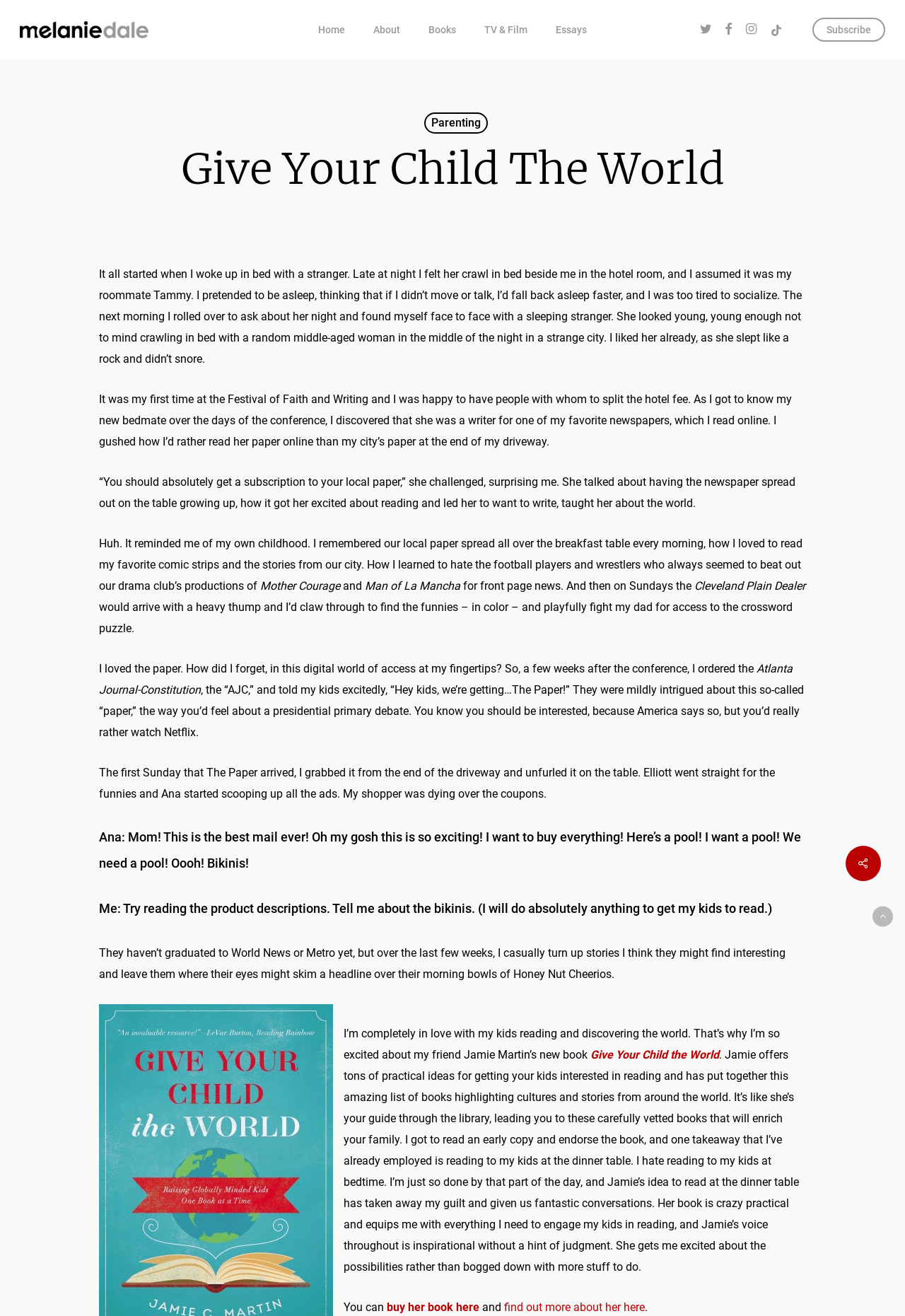Give a detailed account of the webpage.

This webpage is about Melanie Dale, an author and writer. At the top of the page, there is a navigation menu with links to "Home", "About", "Books", "TV & Film", "Essays", and social media platforms. Below the navigation menu, there is a heading "Give Your Child The World" with a brief story about the author's experience at the Festival of Faith and Writing, where she met a writer from her favorite newspaper. 

The story continues with the author's reflection on her childhood experience of reading the local newspaper and how it sparked her interest in reading and writing. She then shares her experience of introducing her kids to reading the newspaper and how it has become a fun and educational activity for them. 

The webpage also promotes a book titled "Give Your Child the World" by Jamie Martin, which offers practical ideas for getting kids interested in reading and exploring cultures and stories from around the world. The author endorses the book and shares how it has inspired her to read to her kids at the dinner table. 

At the bottom of the page, there are links to the author's other works, including "Infreakinfertility", "Calm the H*ck Down", "It’s Not Fair", "Women Are Scary", and "Essays". There are also links to "TV & Film", "Contact", "Subscribe", and social media platforms. A copyright notice and a link to the website's disclosure policy are also present at the bottom of the page.